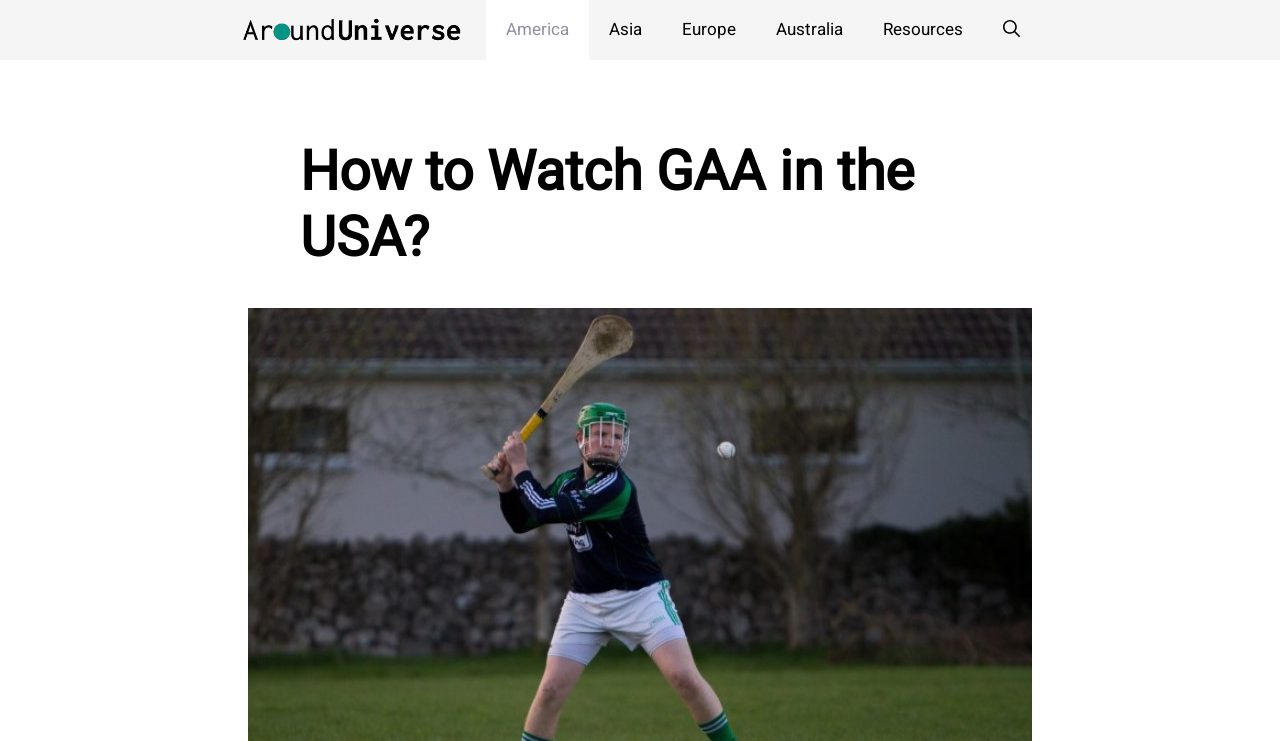Identify the bounding box of the HTML element described here: "aria-label="Open Search Bar"". Provide the coordinates as four float numbers between 0 and 1: [left, top, right, bottom].

[0.768, 0.0, 0.812, 0.081]